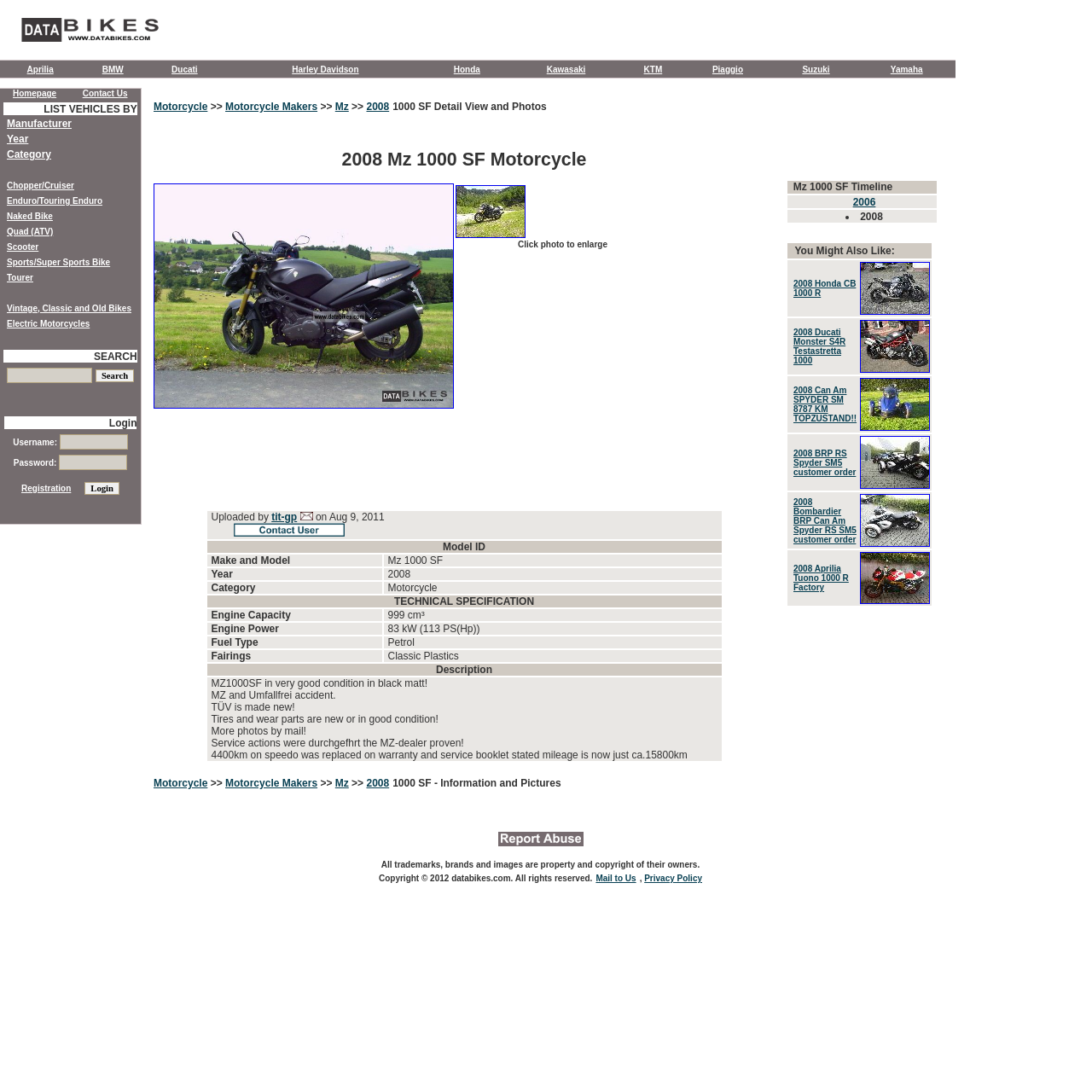How many photos of the motorcycle are displayed on this webpage?
Look at the image and respond with a one-word or short phrase answer.

2